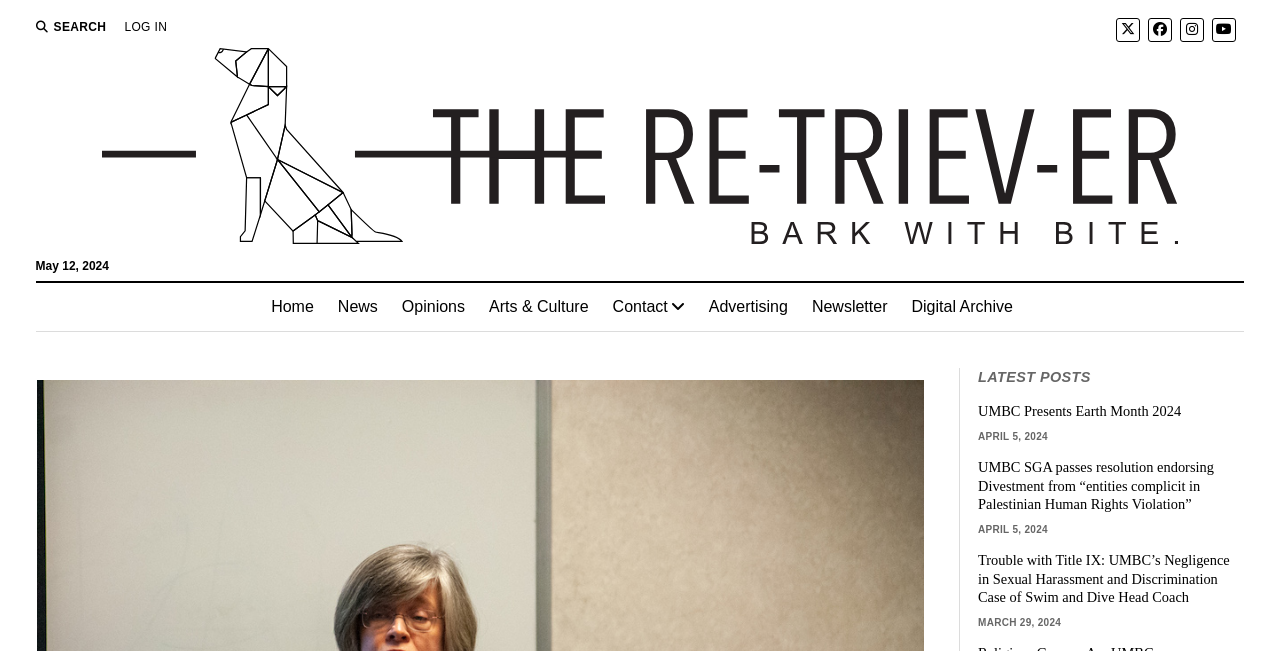How many navigation links are there?
Provide an in-depth answer to the question, covering all aspects.

I counted the number of navigation links by looking at the links in the top navigation bar. I found eight links: Home, News, Opinions, Arts & Culture, Contact, Advertising, Newsletter, and Digital Archive.